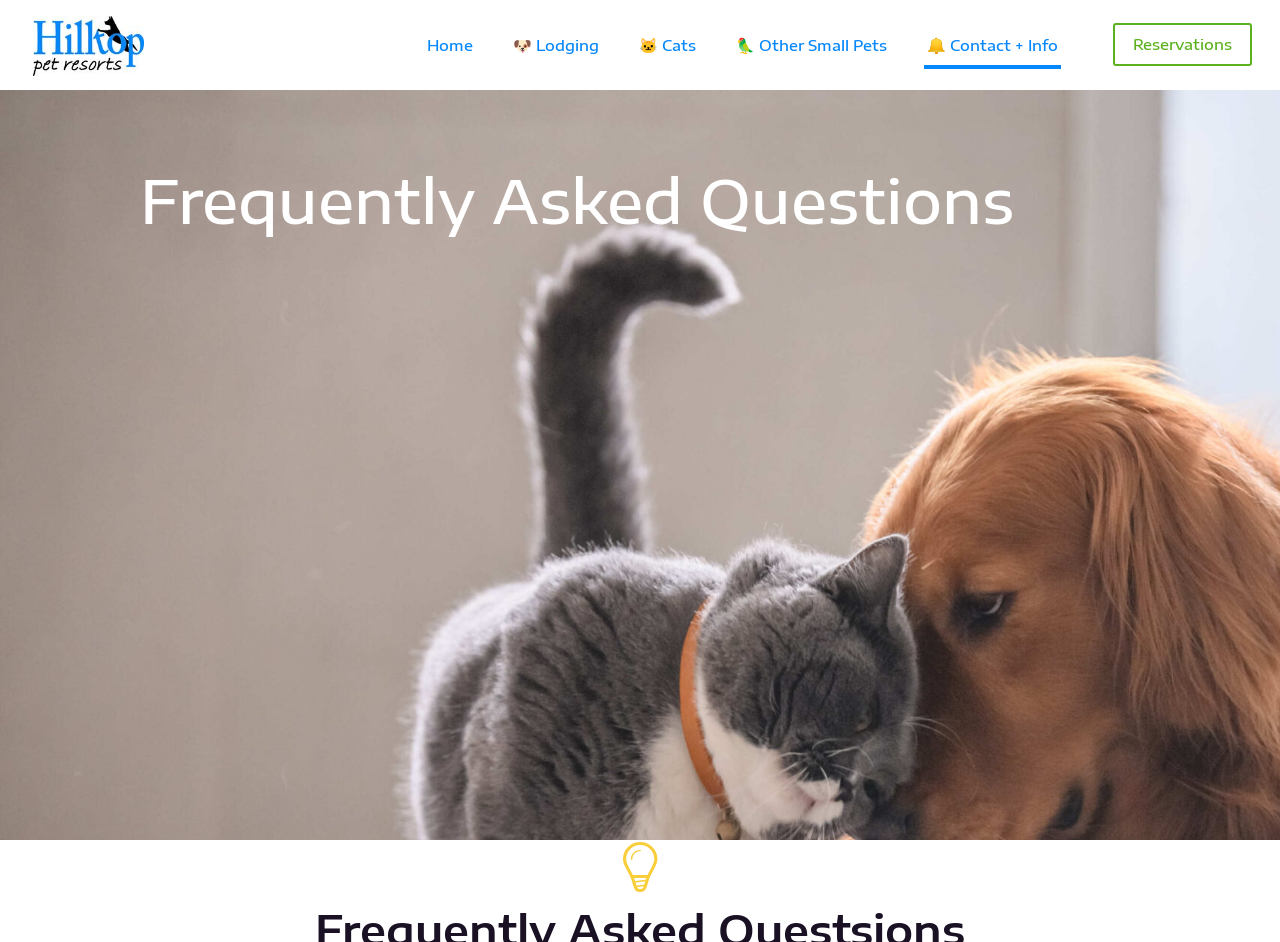Answer the following in one word or a short phrase: 
What is the theme of the icons used in the navigation menu?

Animals